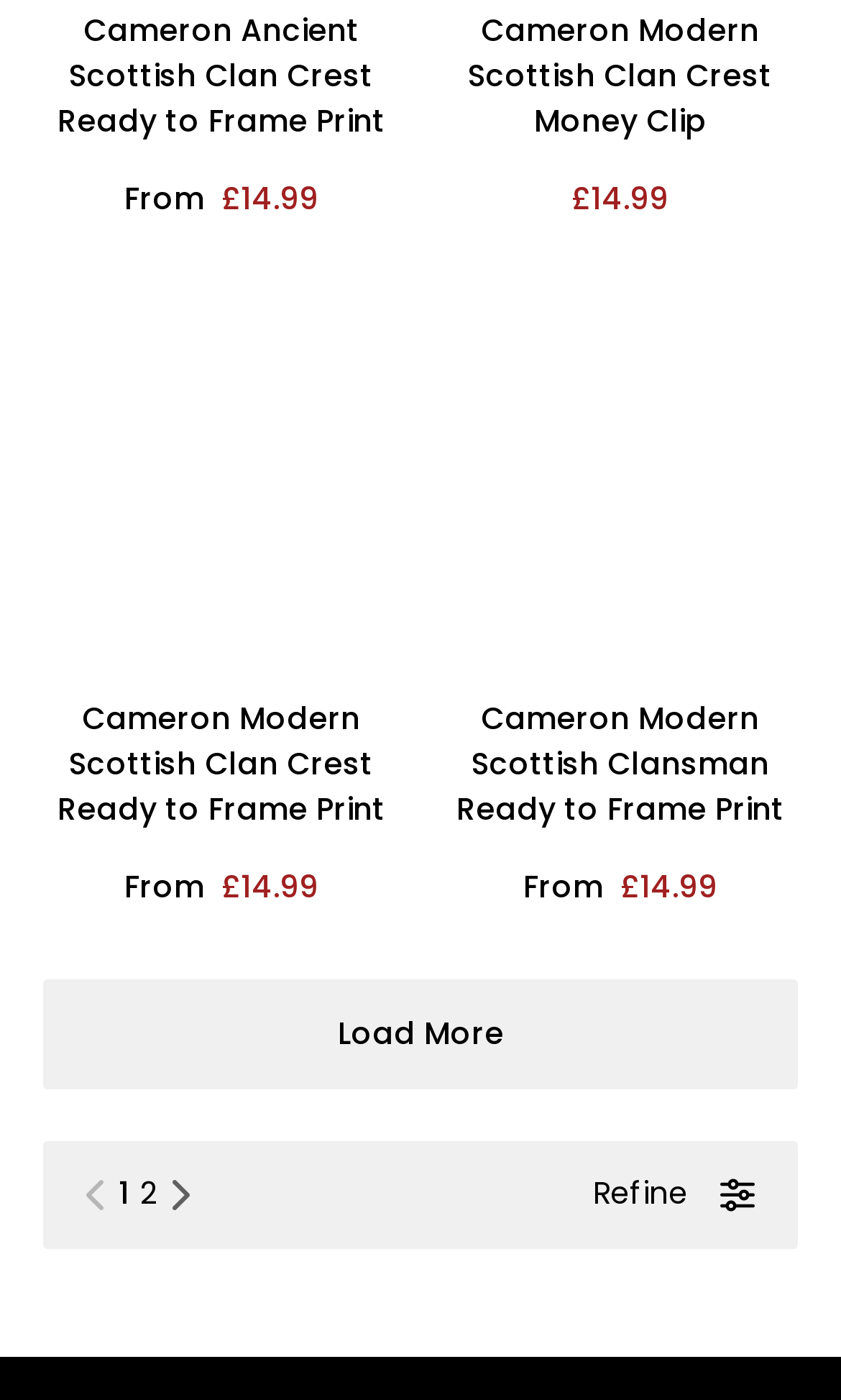What is the purpose of the 'Refine' button?
Using the details from the image, give an elaborate explanation to answer the question.

The 'Refine' button is likely to allow users to refine their search results, as it is placed next to the product list.